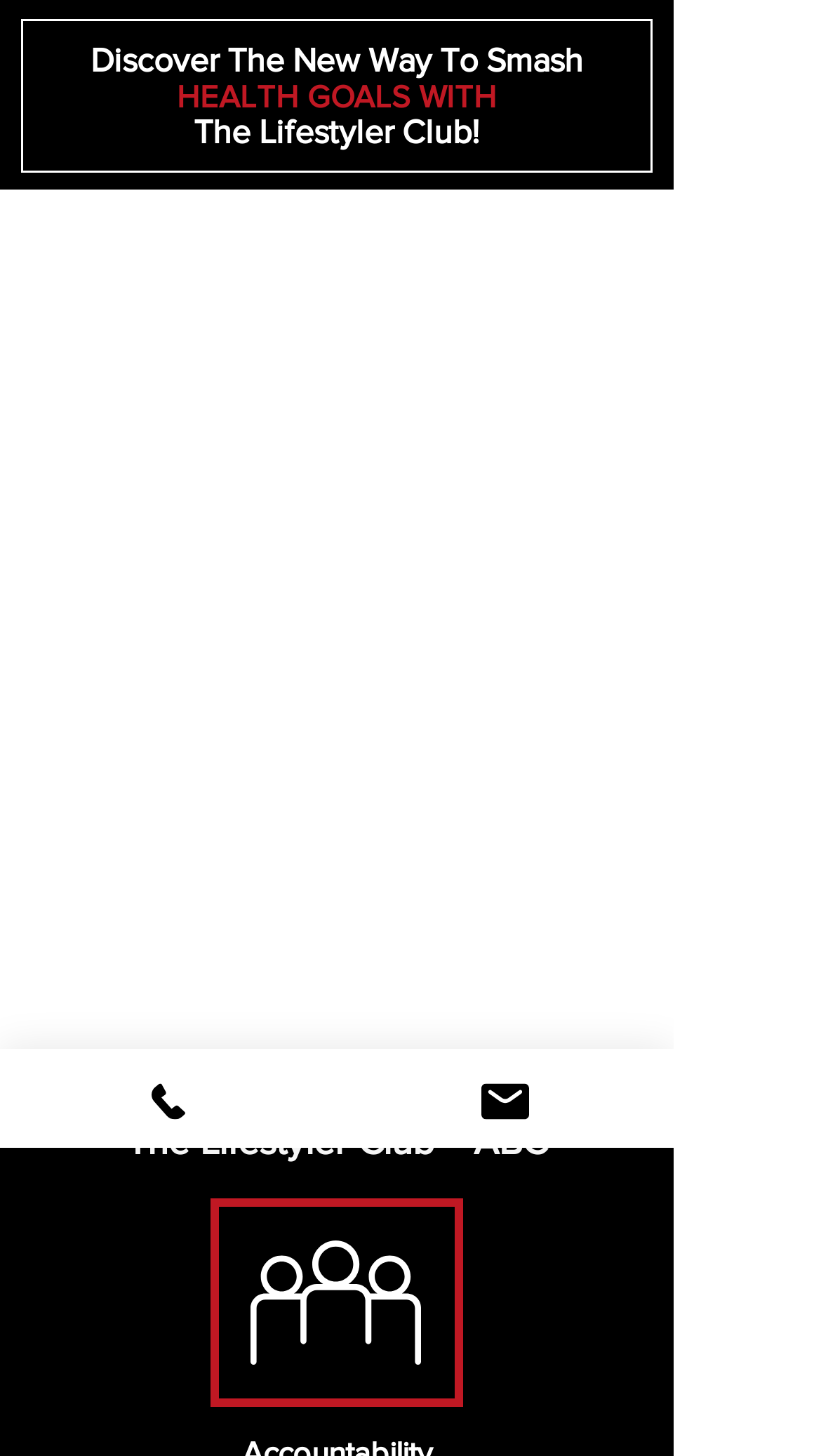Using floating point numbers between 0 and 1, provide the bounding box coordinates in the format (top-left x, top-left y, bottom-right x, bottom-right y). Locate the UI element described here: Message

[0.41, 0.72, 0.821, 0.788]